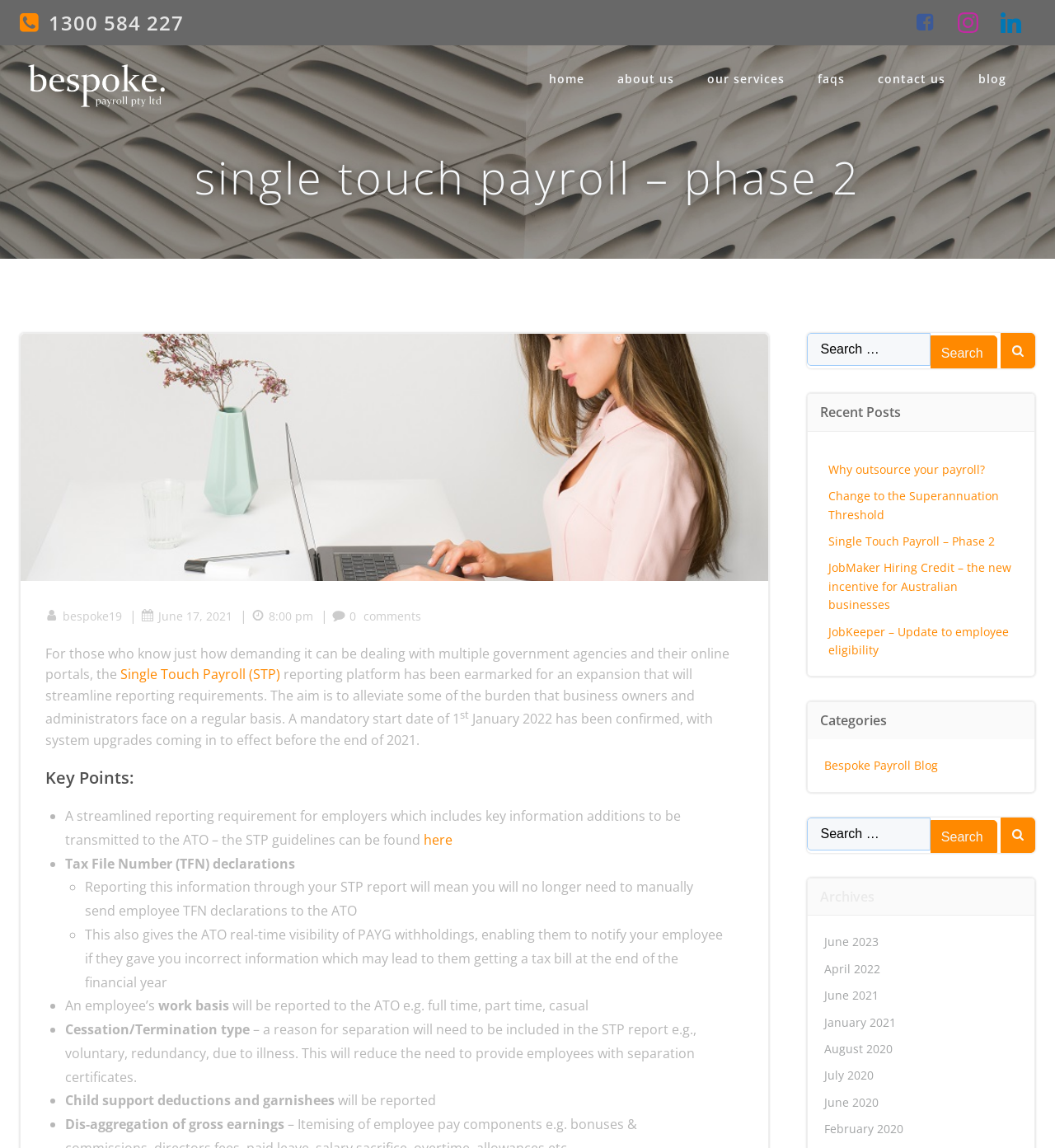Show the bounding box coordinates of the element that should be clicked to complete the task: "Search for something".

[0.764, 0.29, 0.981, 0.321]